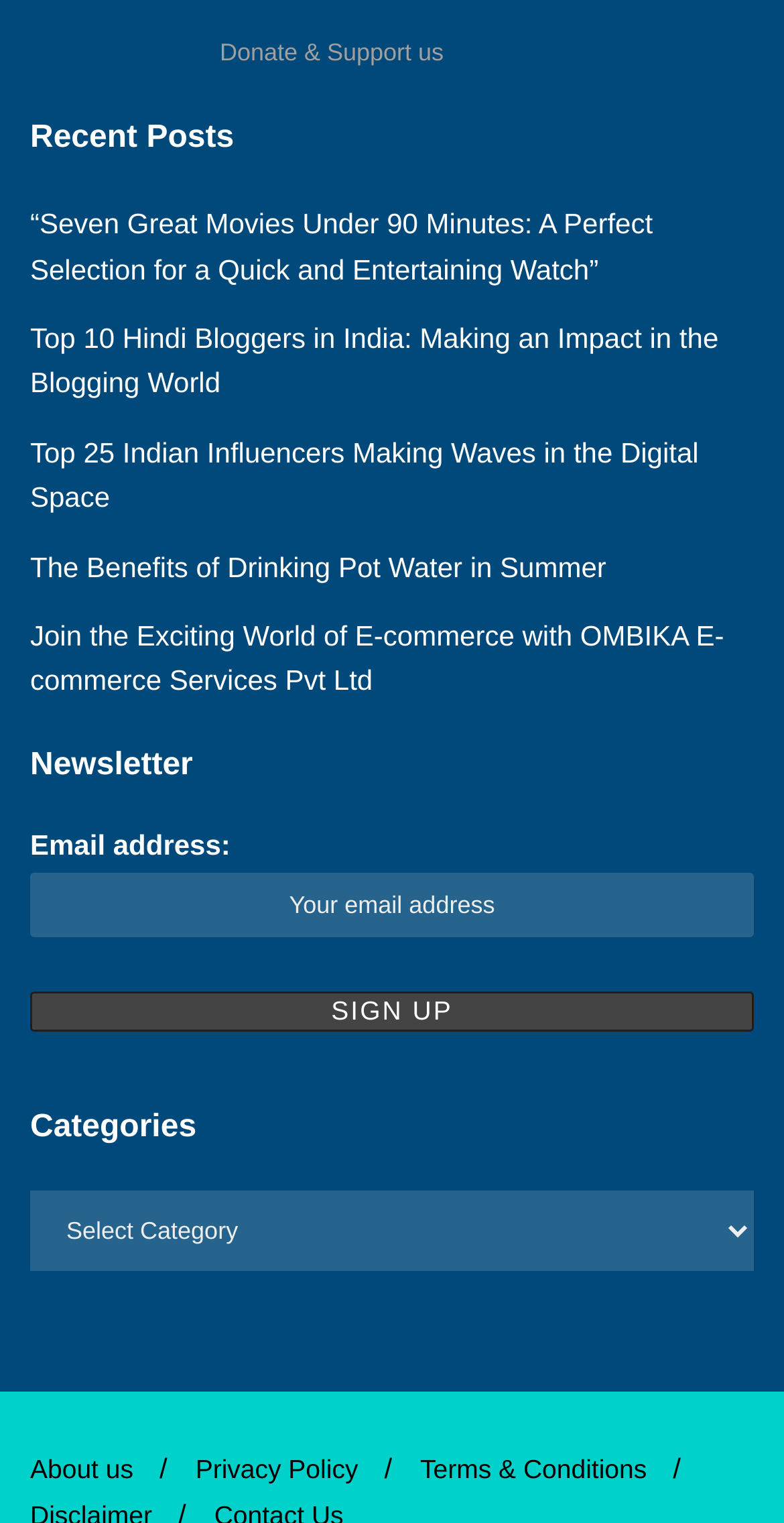Provide the bounding box coordinates in the format (top-left x, top-left y, bottom-right x, bottom-right y). All values are floating point numbers between 0 and 1. Determine the bounding box coordinate of the UI element described as: Terms & Conditions

[0.536, 0.955, 0.825, 0.975]